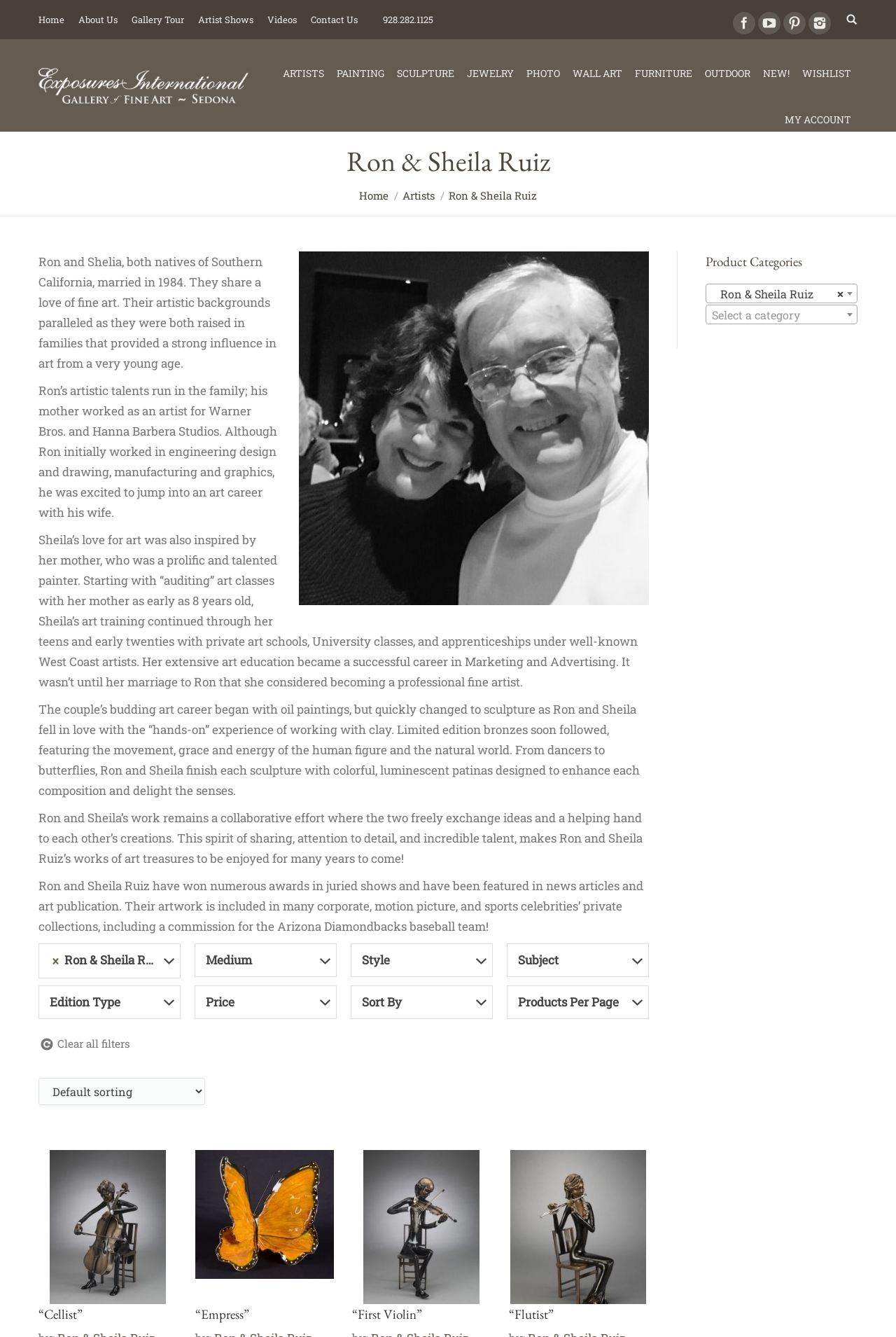What type of art do Ron and Sheila Ruiz create?
Answer the question with a single word or phrase by looking at the picture.

Sculpture